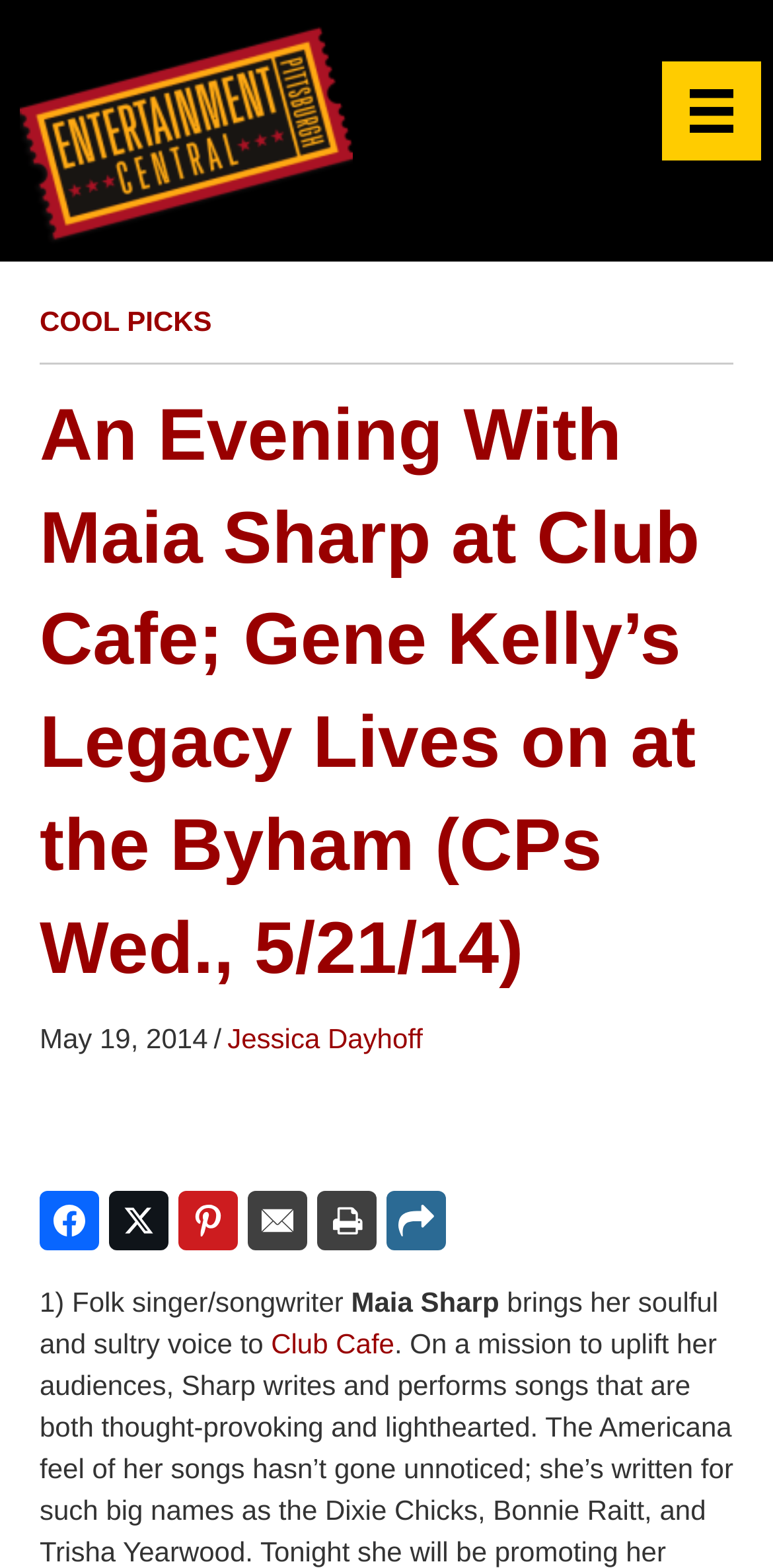Please identify the bounding box coordinates of the element's region that needs to be clicked to fulfill the following instruction: "Open the Menu". The bounding box coordinates should consist of four float numbers between 0 and 1, i.e., [left, top, right, bottom].

[0.856, 0.039, 0.985, 0.103]